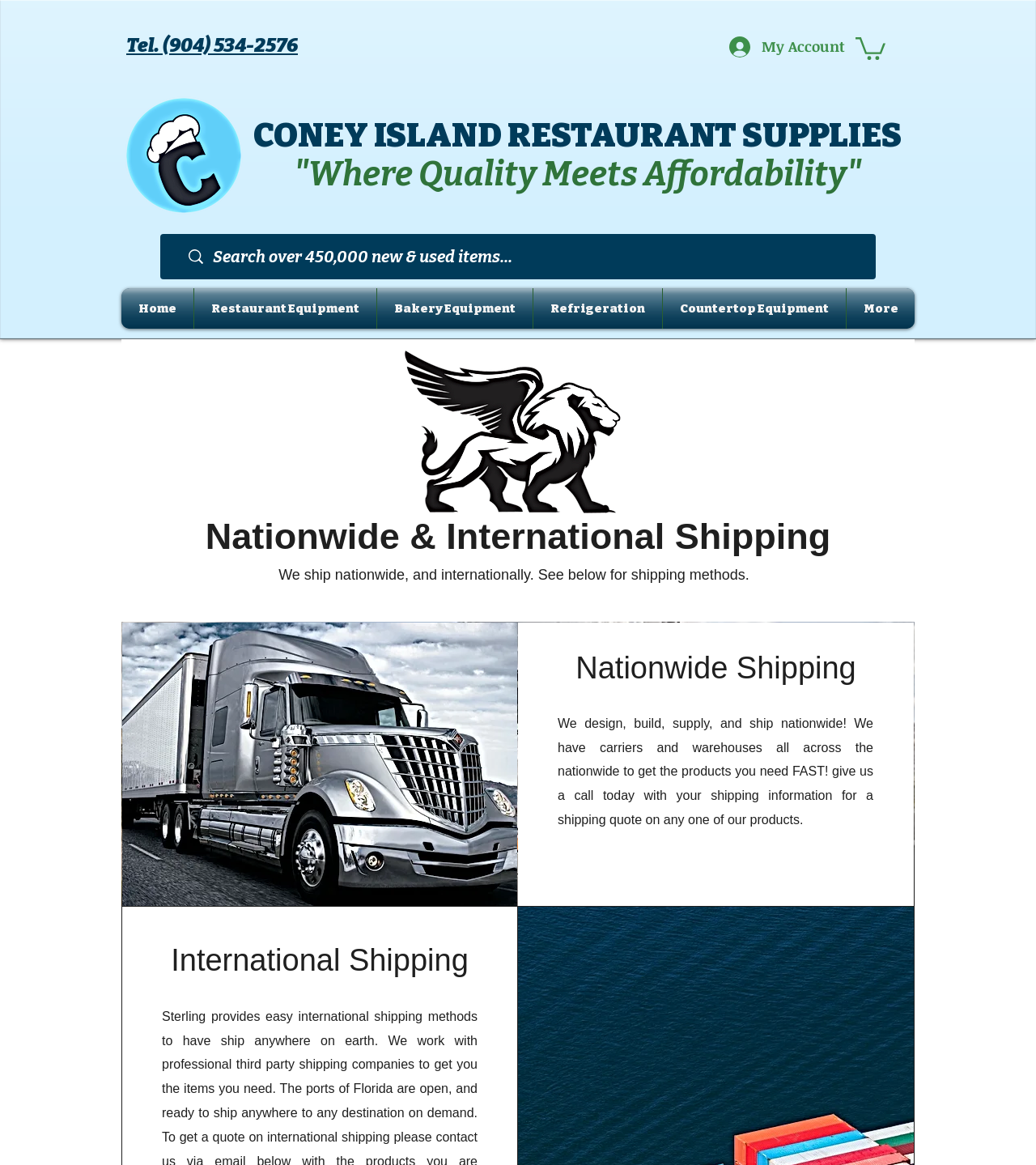Please provide the bounding box coordinates for the UI element as described: "Tel. (904) 534-2576". The coordinates must be four floats between 0 and 1, represented as [left, top, right, bottom].

[0.122, 0.031, 0.288, 0.05]